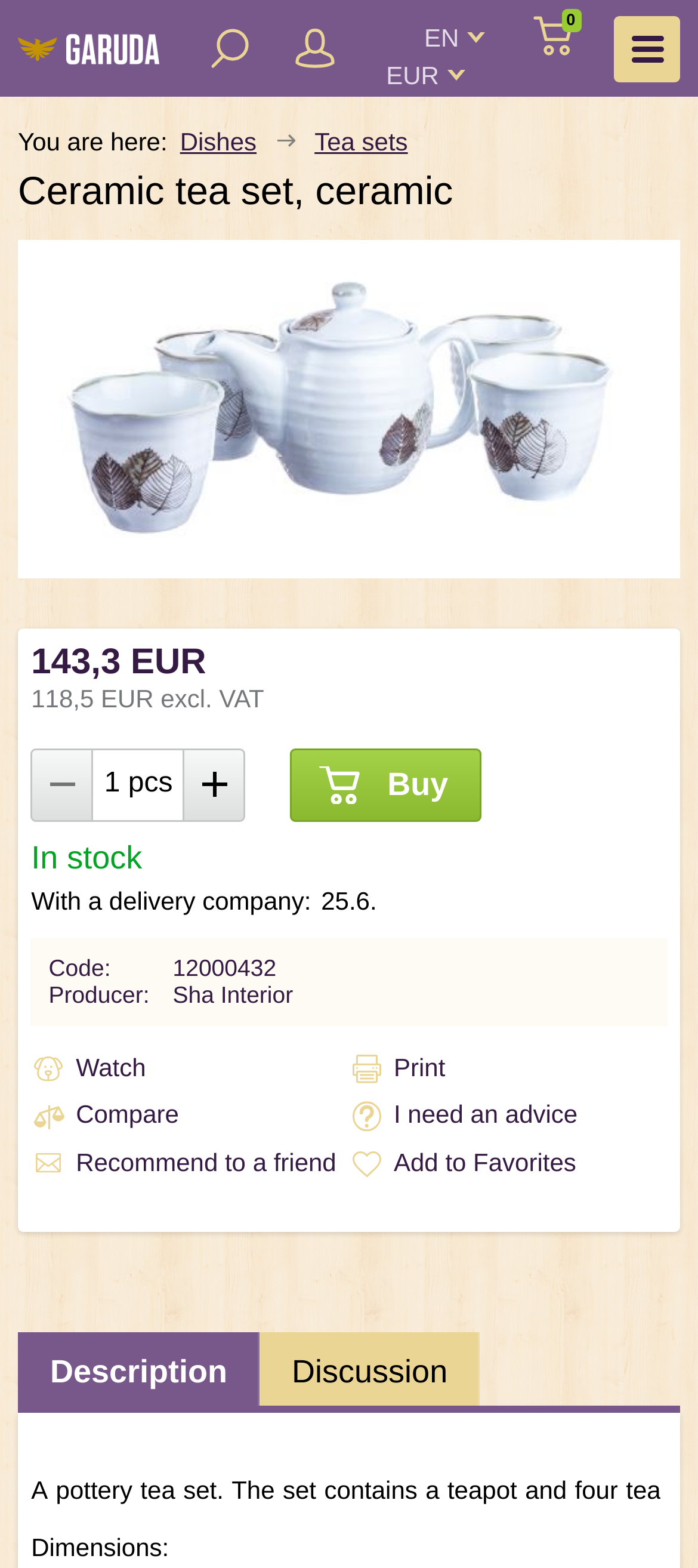Find and generate the main title of the webpage.

Ceramic tea set, ceramic